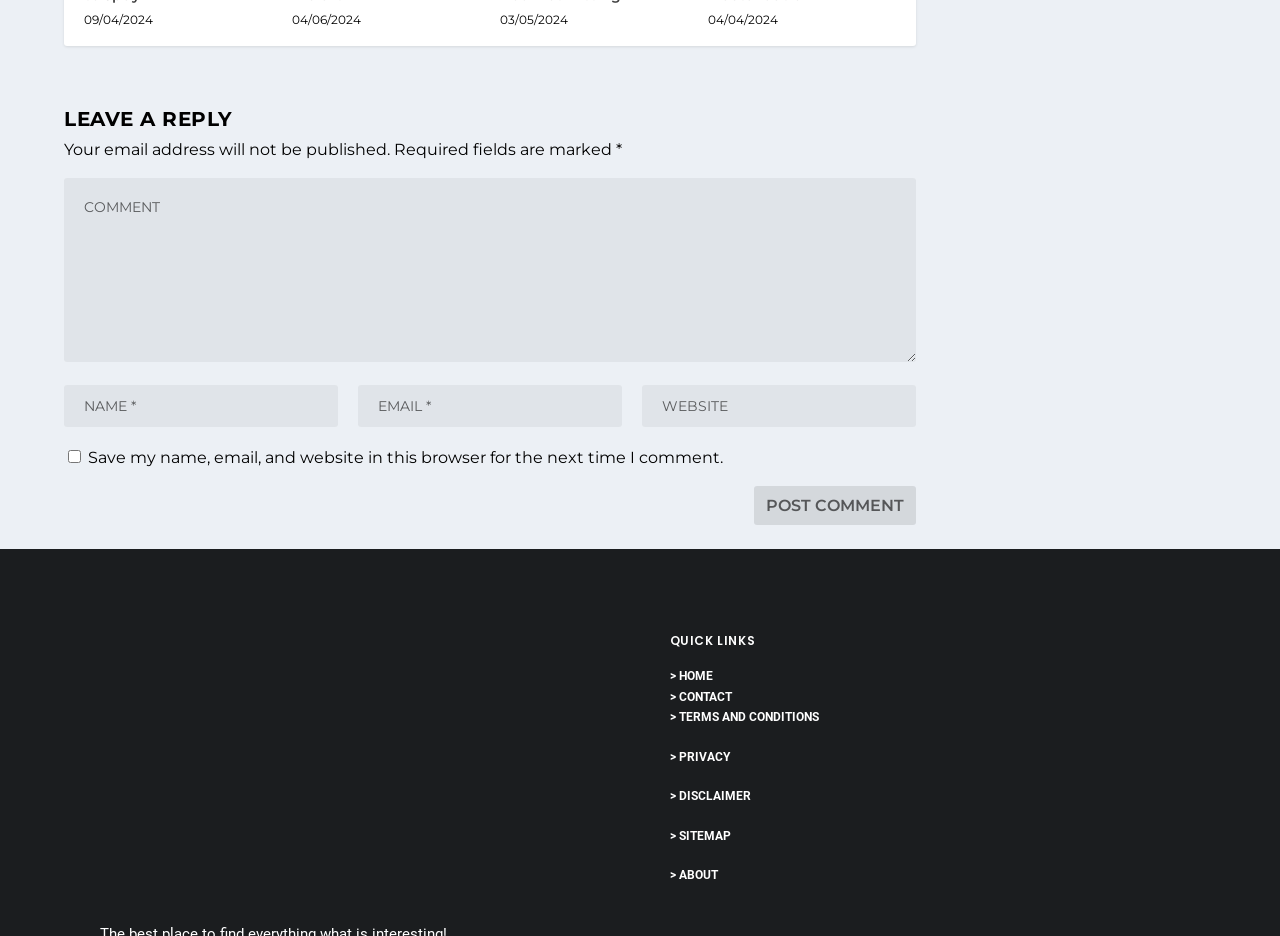What is the purpose of the textboxes?
Answer with a single word or short phrase according to what you see in the image.

To input comment information